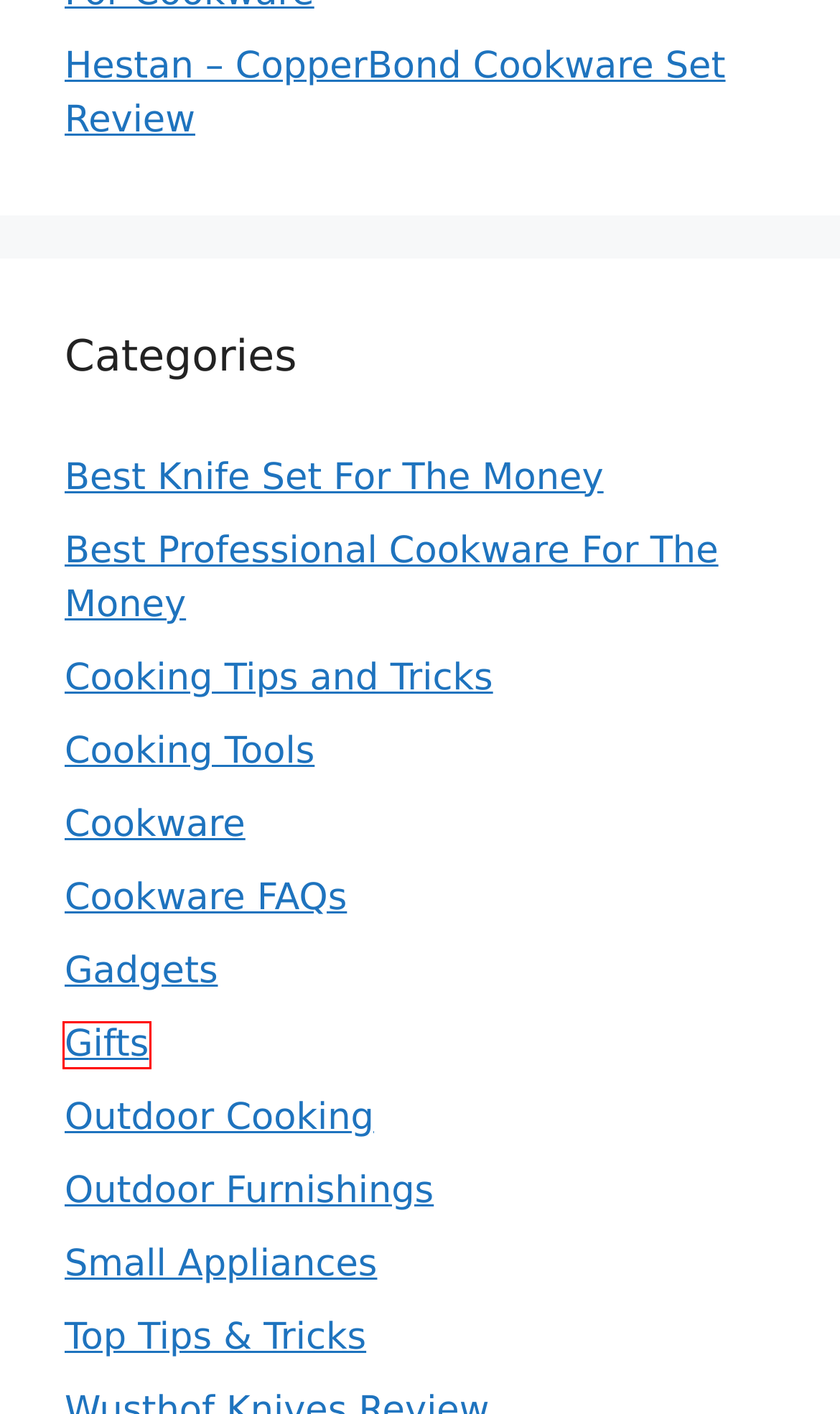You are provided with a screenshot of a webpage where a red rectangle bounding box surrounds an element. Choose the description that best matches the new webpage after clicking the element in the red bounding box. Here are the choices:
A. Best Knife Set For The Money | Best Kitchen Reviews
B. Cooking Tips and Tricks | Best Kitchen Reviews
C. Outdoor Furnishings | Best Kitchen Reviews
D. Gifts | Best Kitchen Reviews
E. Cookware FAQs | Best Kitchen Reviews
F. Gadgets | Best Kitchen Reviews
G. Top Tips & Tricks | Best Kitchen Reviews
H. Cooking Tools | Best Kitchen Reviews

D